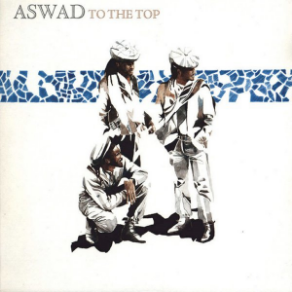Please examine the image and answer the question with a detailed explanation:
What is the background of the album cover?

The background of the album cover is a plain background adorned with a blue mosaic pattern, adding a touch of vibrancy to the overall look.